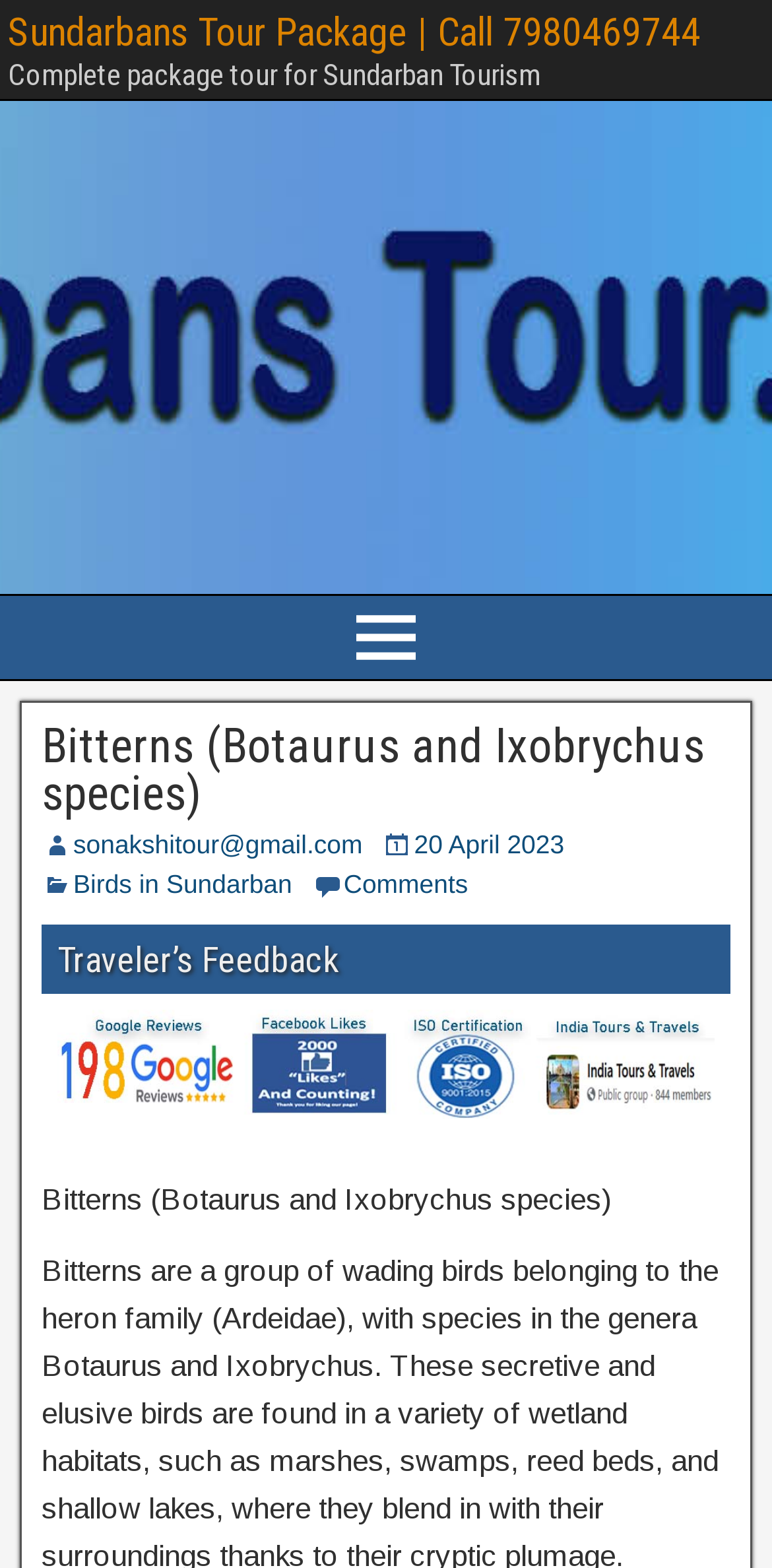Analyze the image and provide a detailed answer to the question: What is the name of the tour package?

I found the answer by looking at the heading element 'Sundarbans Tour Package | Call 7980469744' which is a link and has a bounding box coordinate of [0.01, 0.005, 0.908, 0.035]. This suggests that the tour package is named Sundarbans Tour Package.